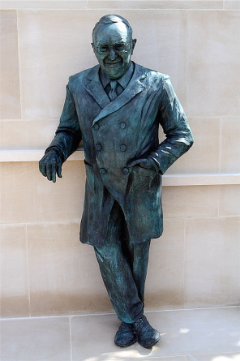Please provide a comprehensive response to the question below by analyzing the image: 
Where is the statue installed?

According to the caption, the statue is installed outside the National Spinal Injuries Centre at Stoke Mandeville Hospital, which is a significant site related to Sir Ludwig Guttmann's legacy.